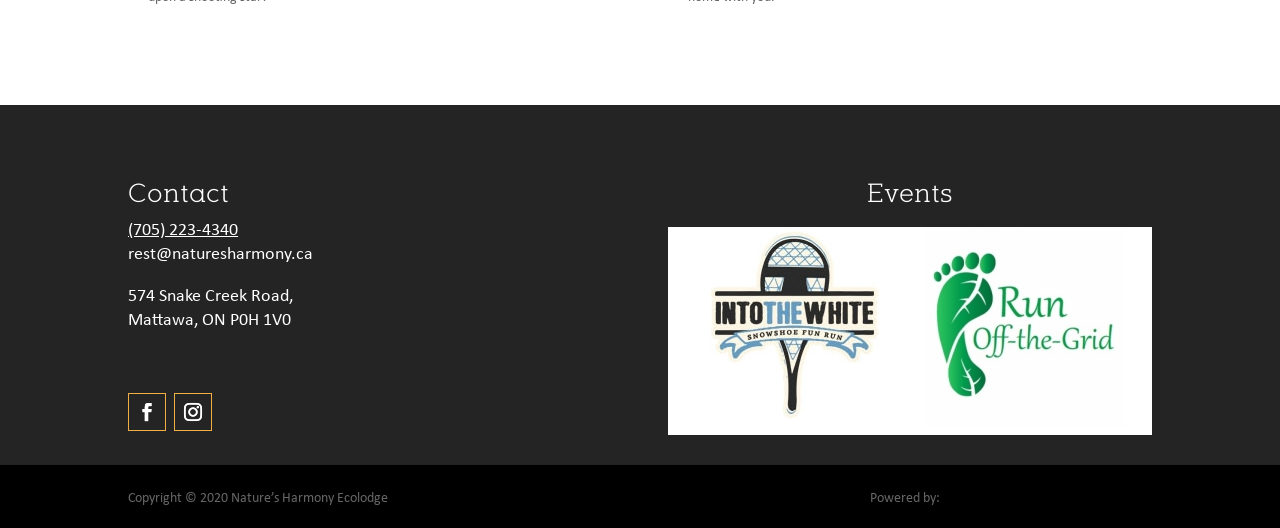Given the element description Follow, identify the bounding box coordinates for the UI element on the webpage screenshot. The format should be (top-left x, top-left y, bottom-right x, bottom-right y), with values between 0 and 1.

[0.1, 0.745, 0.13, 0.817]